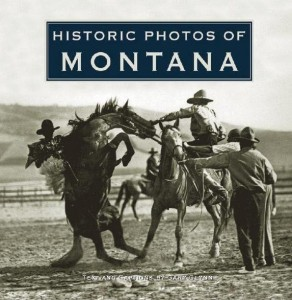Elaborate on the elements present in the image.

The image showcases the cover of the book "Historic Photos of Montana," which captures the essence of the state through a captivating historical lens. The cover features a remarkable black-and-white photograph that illustrates a lively scene of cowboys engaging with horses, highlighting the rugged spirit of early Montana life. The book title is prominently displayed in bold white letters against a deep blue background, emphasizing its focus on the rich photographic history of the region. This publication is part of a series that offers readers insights into everyday life in Montana, showcasing moments from the past as seen through the eyes of ordinary people. The image reflects both the historical significance and the cultural heritage of Montana.